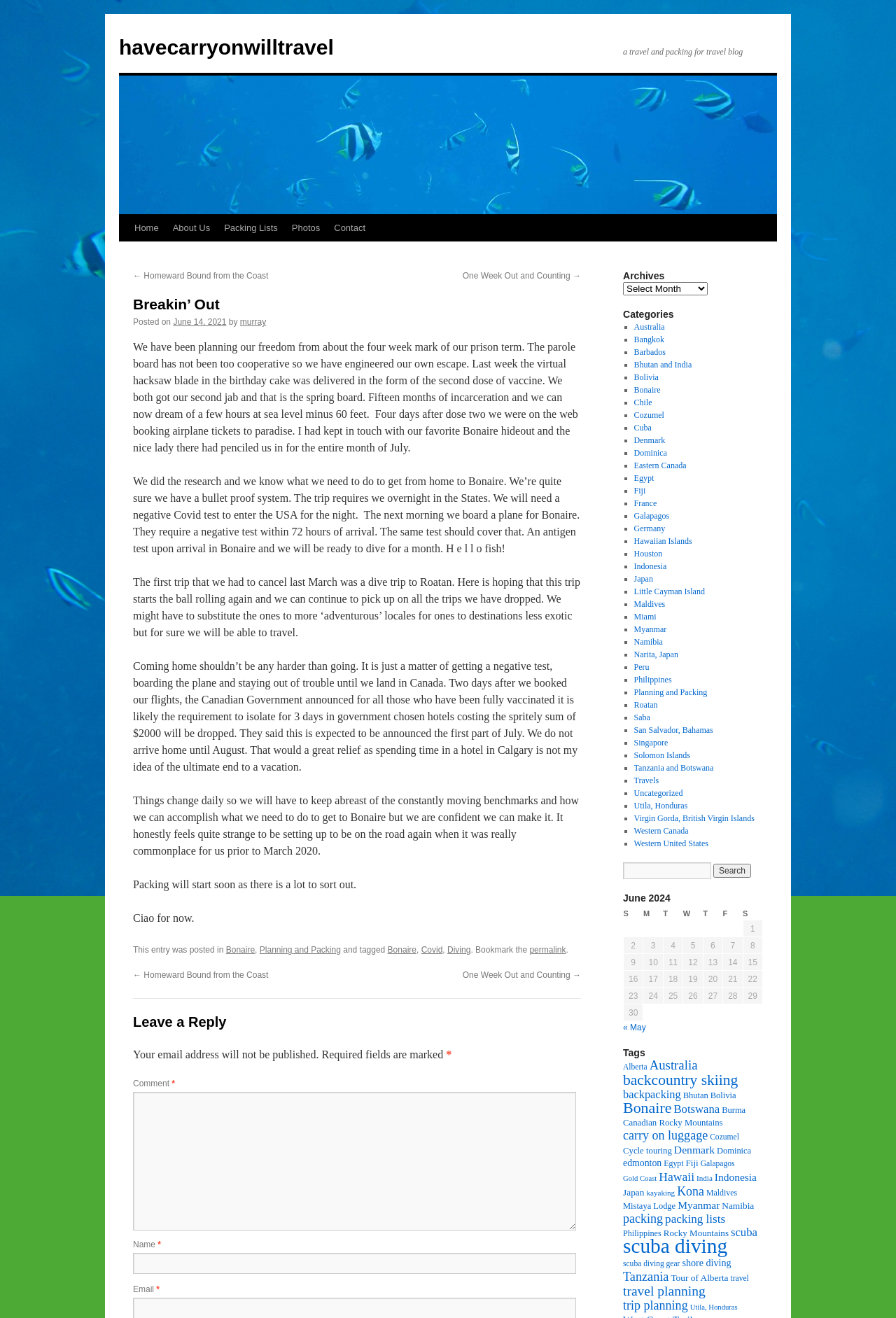Determine the bounding box of the UI element mentioned here: "parent_node: Name * name="author"". The coordinates must be in the format [left, top, right, bottom] with values ranging from 0 to 1.

[0.148, 0.951, 0.643, 0.967]